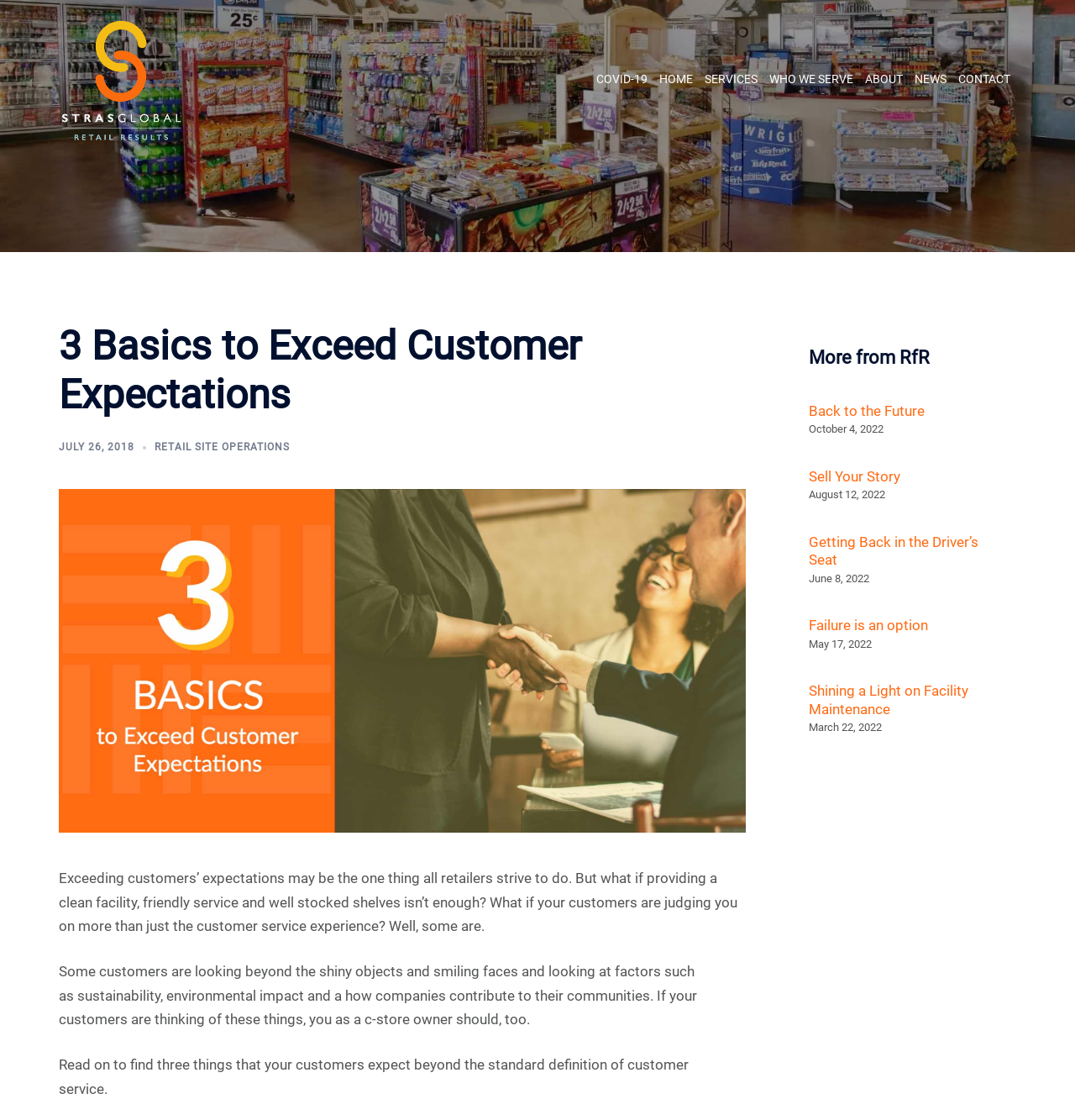Locate the bounding box coordinates of the clickable element to fulfill the following instruction: "Learn about the Kananaskis Conservation Pass". Provide the coordinates as four float numbers between 0 and 1 in the format [left, top, right, bottom].

None